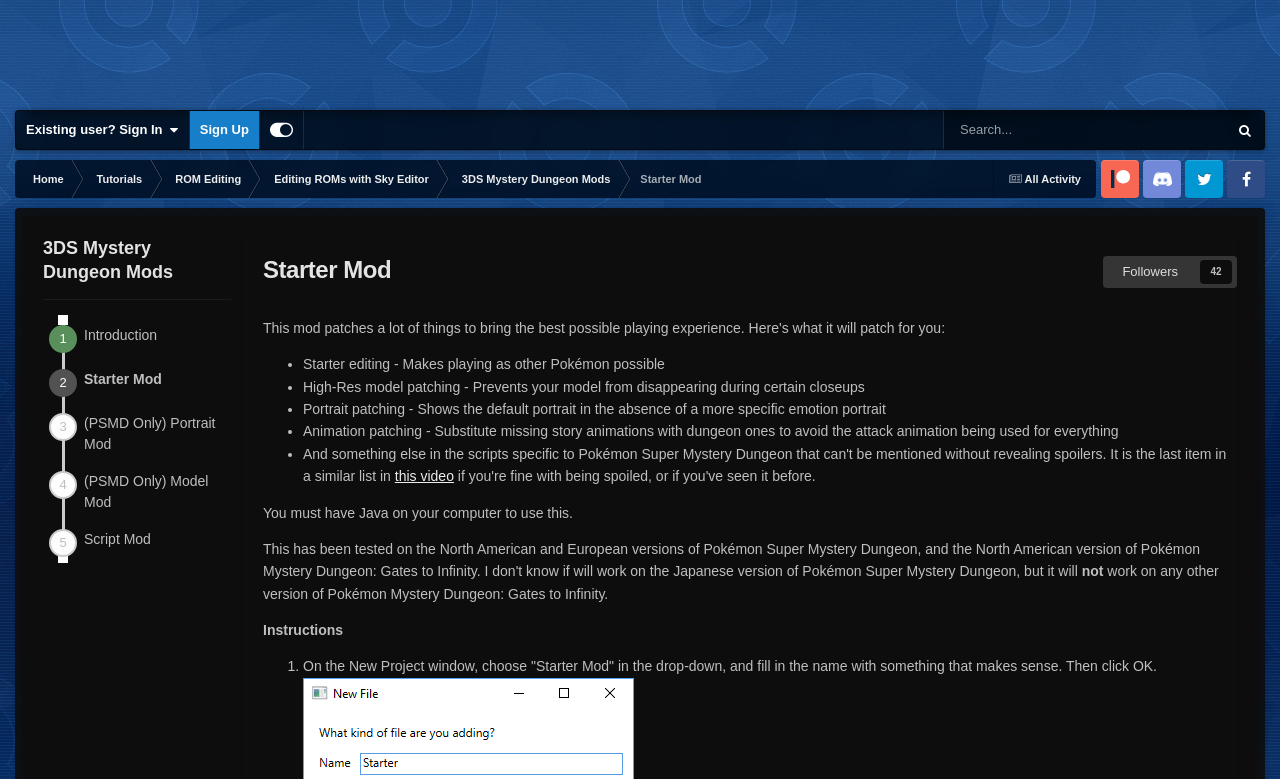Show the bounding box coordinates for the element that needs to be clicked to execute the following instruction: "View the 'Pokédex'". Provide the coordinates in the form of four float numbers between 0 and 1, i.e., [left, top, right, bottom].

[0.398, 0.009, 0.481, 0.068]